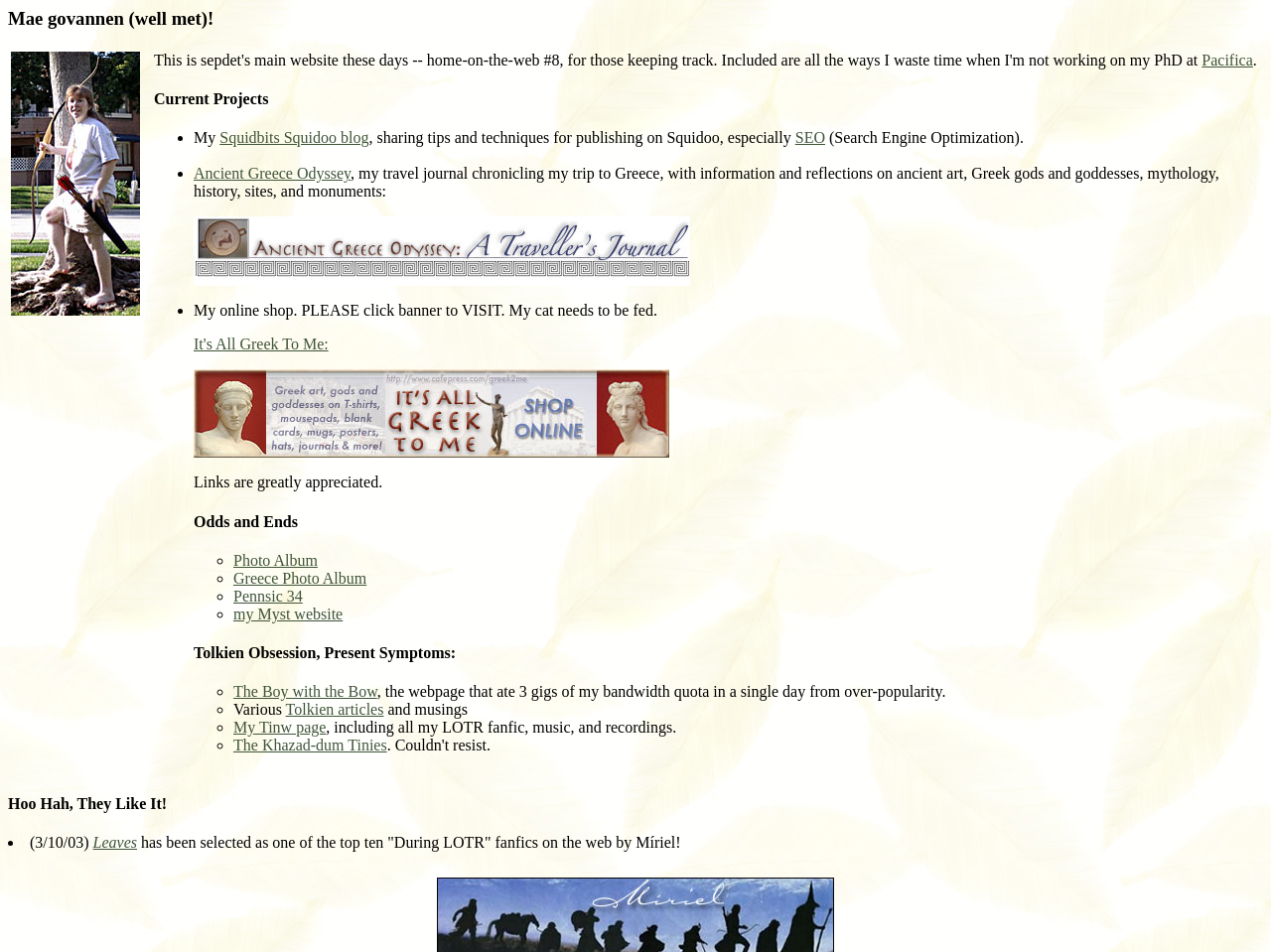Identify the bounding box coordinates for the element that needs to be clicked to fulfill this instruction: "Call the phone number 800-731-1909". Provide the coordinates in the format of four float numbers between 0 and 1: [left, top, right, bottom].

None